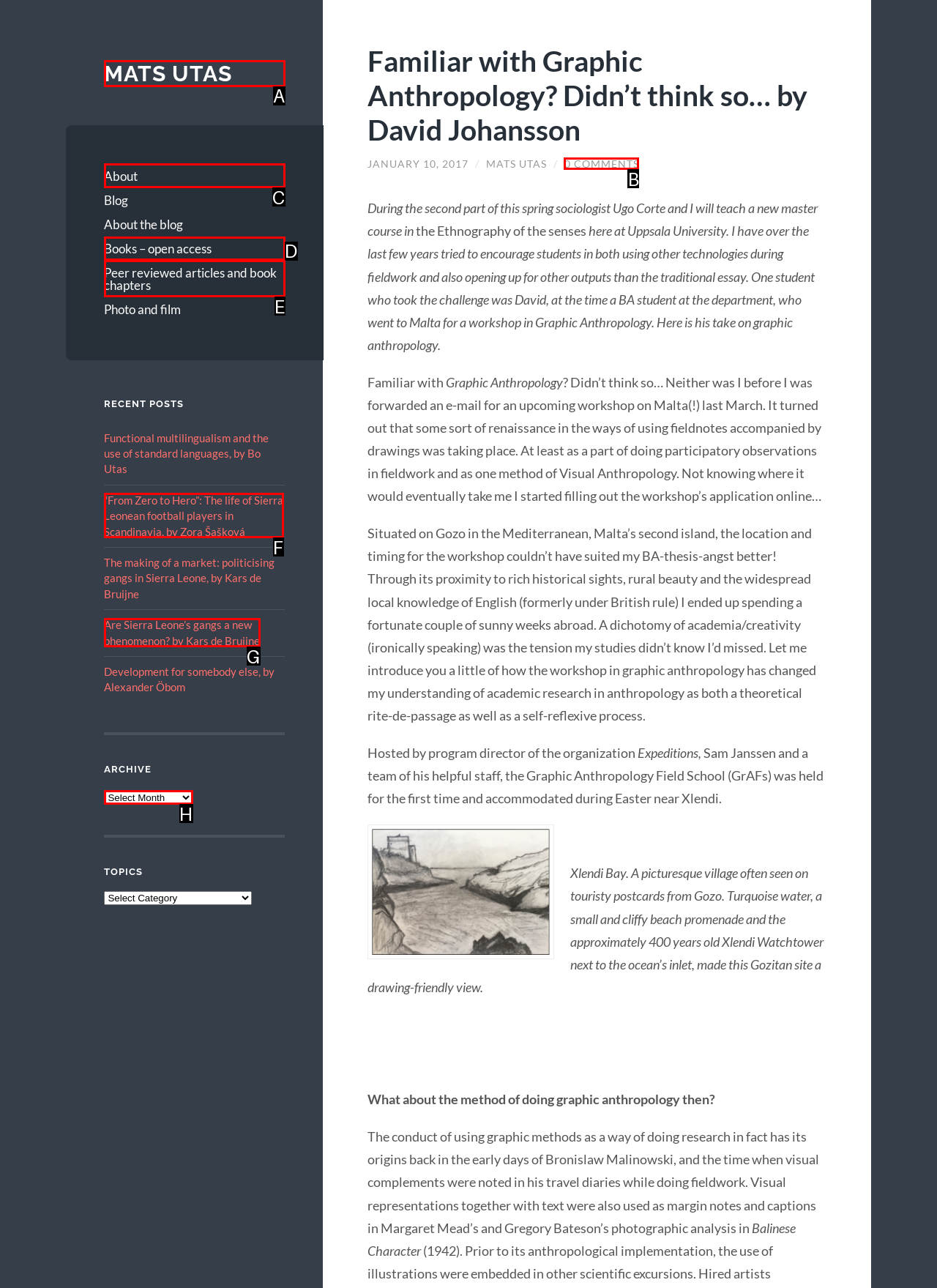Select the UI element that should be clicked to execute the following task: Click on the 'Books – open access' link
Provide the letter of the correct choice from the given options.

D